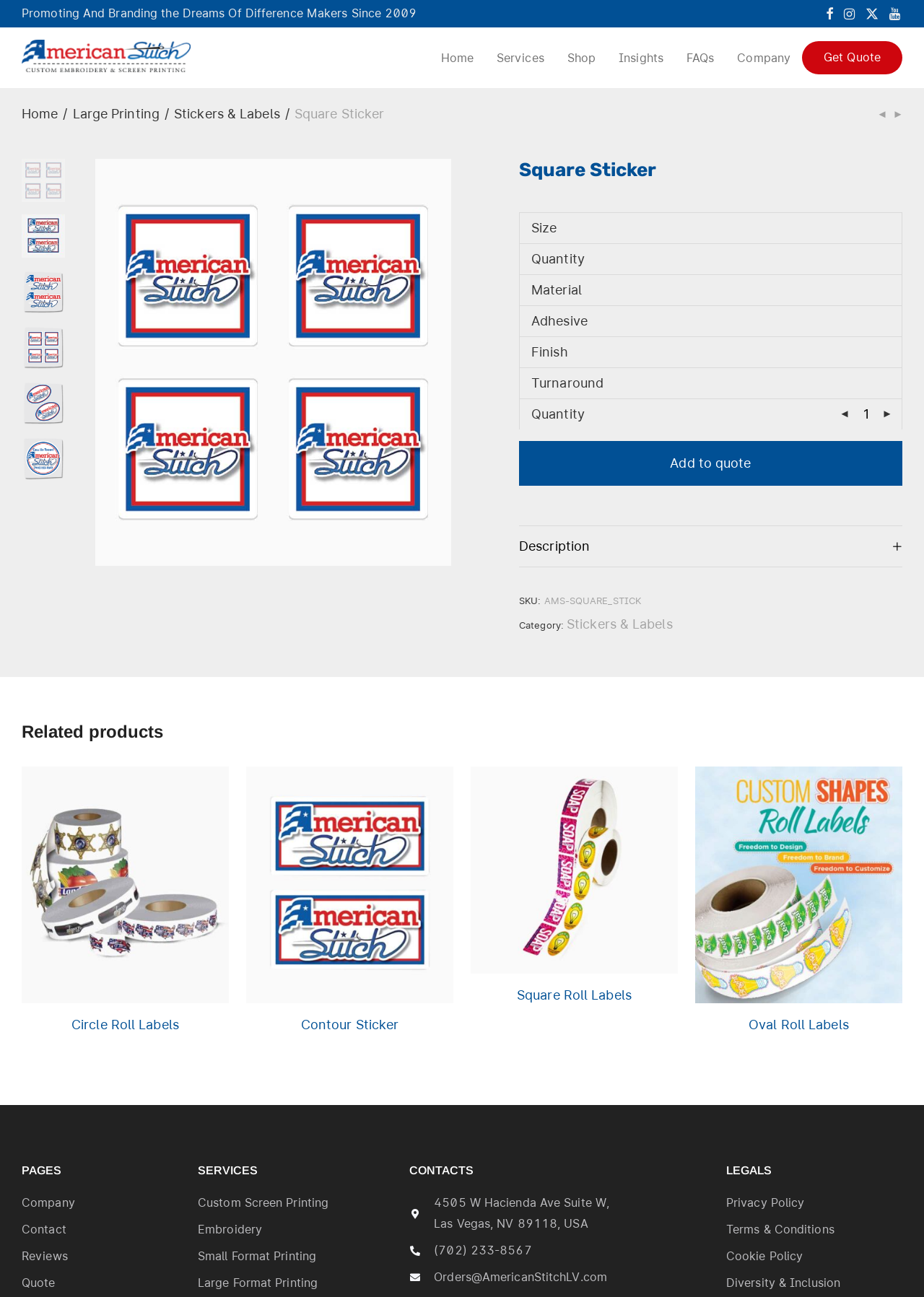Please identify the bounding box coordinates of the element's region that needs to be clicked to fulfill the following instruction: "View the description of the product". The bounding box coordinates should consist of four float numbers between 0 and 1, i.e., [left, top, right, bottom].

[0.562, 0.405, 0.977, 0.437]